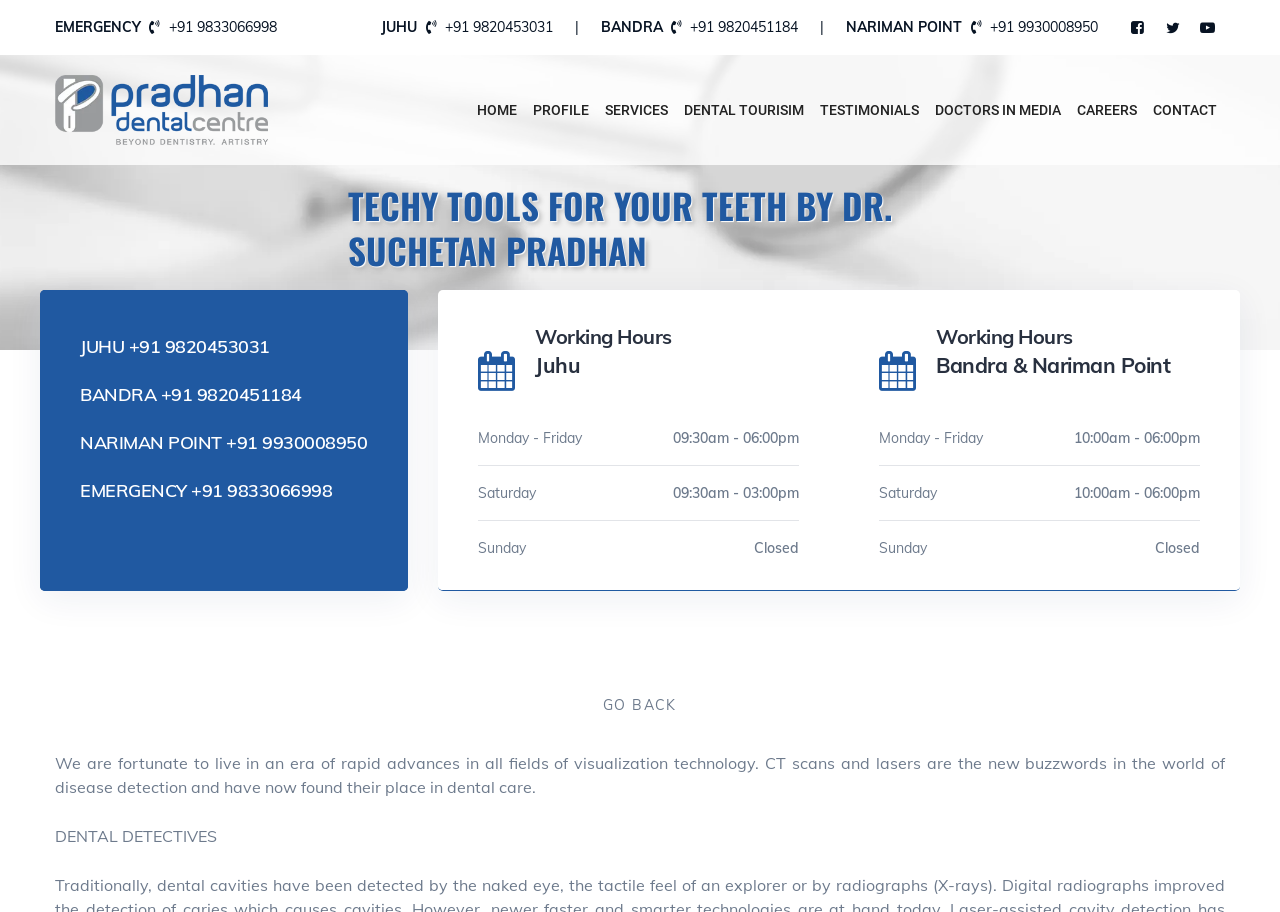From the webpage screenshot, predict the bounding box of the UI element that matches this description: "DENTAL TOURISIM".

[0.534, 0.06, 0.628, 0.181]